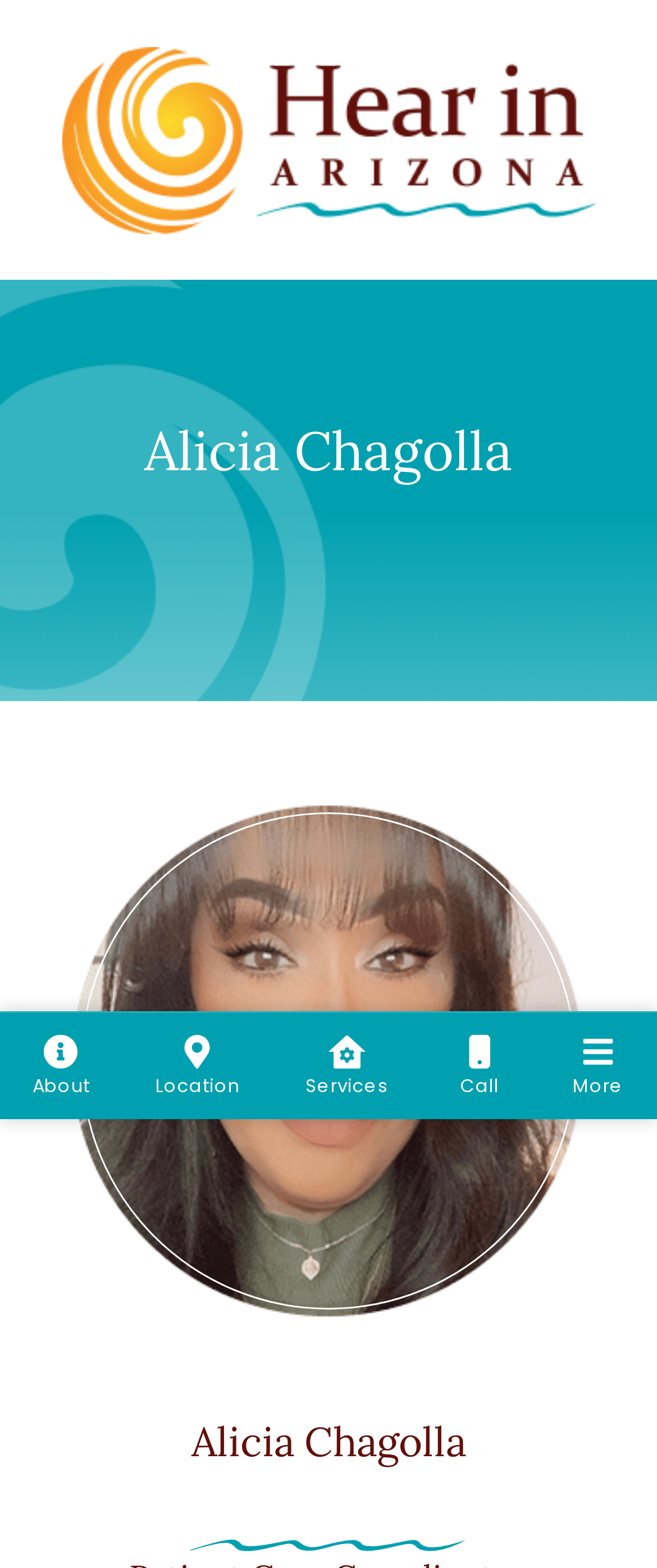Describe the entire webpage, focusing on both content and design.

The webpage appears to be a personal profile or biography page for Alicia Chagolla, likely a professional in the field of audiology or hearing services. 

At the top of the page, there is a horizontal menubar with five menu items: "About", "Location", "Services", "Call", and "More". Each menu item has an accompanying image. 

Below the menubar, there is a prominent heading that reads "Alicia Chagolla" in a large font size, taking up a significant portion of the page. 

Further down, there is another instance of the same heading "Alicia Chagolla", but in a smaller font size. 

On the top-left corner of the page, there is a link that reads "Hear in Arizona Home". 

The page also displays a phone number, (928) 284-2116, which is likely a contact number for Alicia Chagolla or her practice.